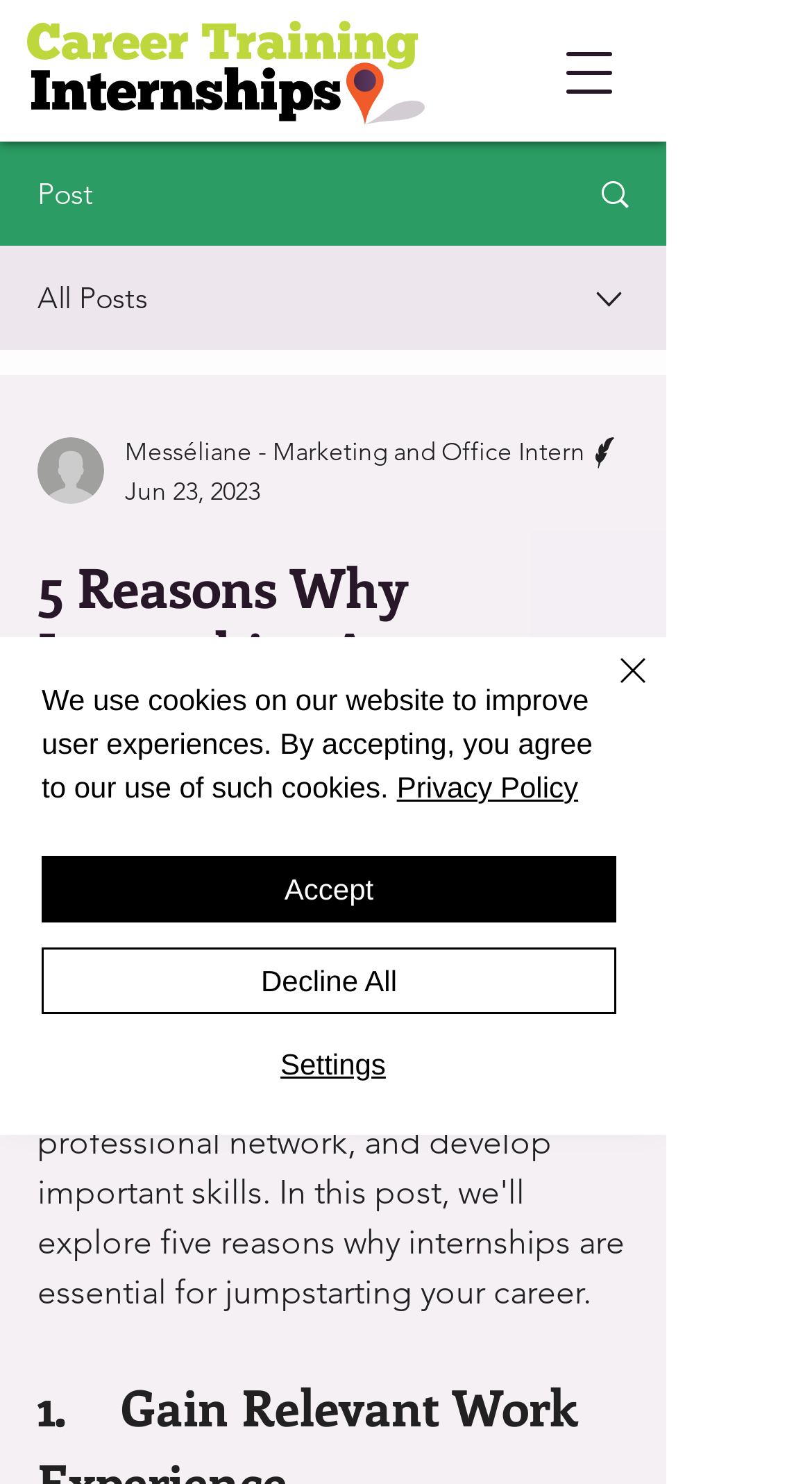Please find the bounding box for the following UI element description. Provide the coordinates in (top-left x, top-left y, bottom-right x, bottom-right y) format, with values between 0 and 1: Phone

[0.0, 0.682, 0.41, 0.765]